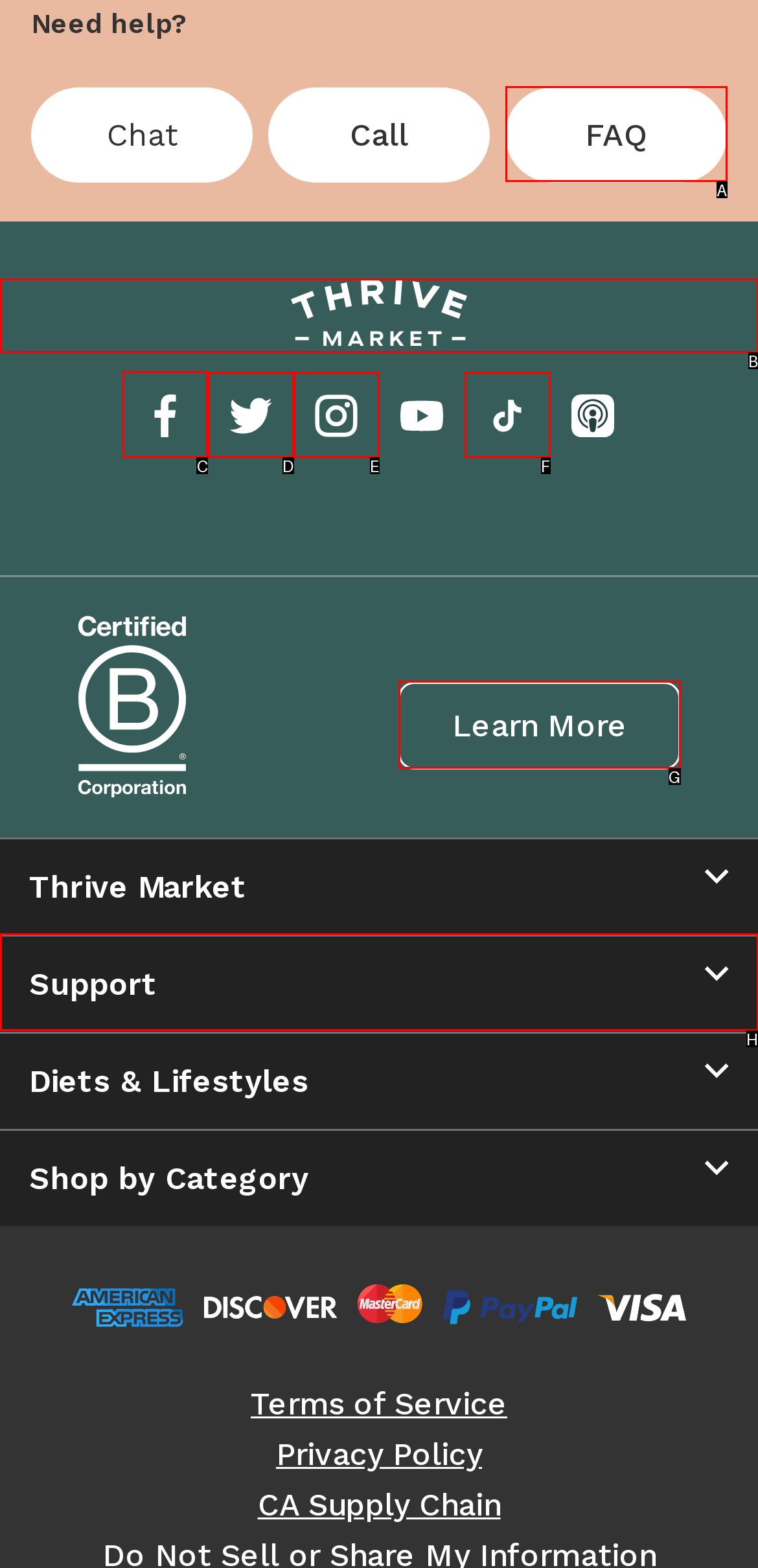Determine the HTML element to be clicked to complete the task: read The Hot Zone. Answer by giving the letter of the selected option.

None